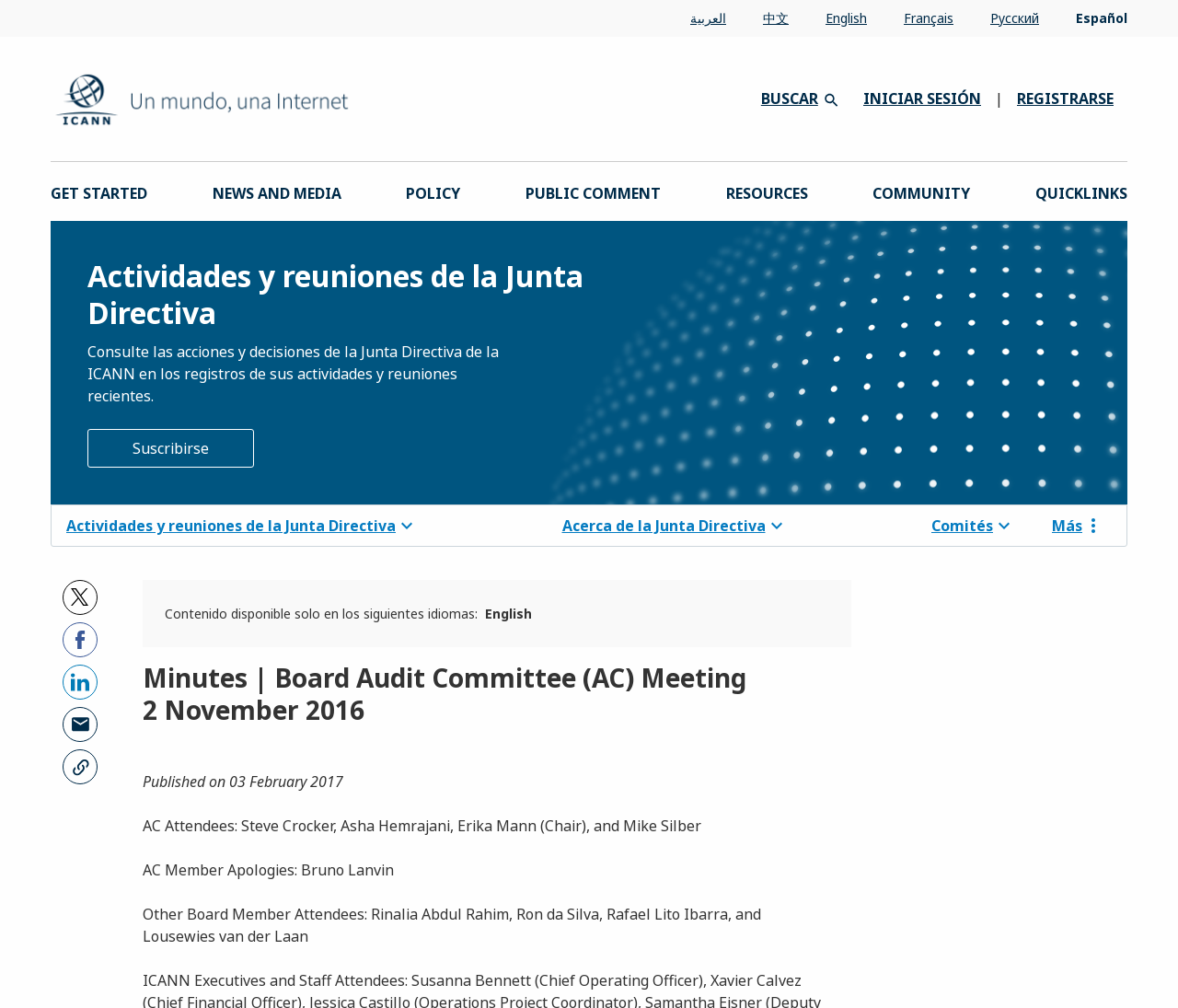How many attendees are listed under 'AC Attendees'?
Based on the image, please offer an in-depth response to the question.

I found the answer by looking at the StaticText element that says 'AC Attendees: Steve Crocker, Asha Hemrajani, Erika Mann (Chair), and Mike Silber'. There are four names listed, so the answer is 4.